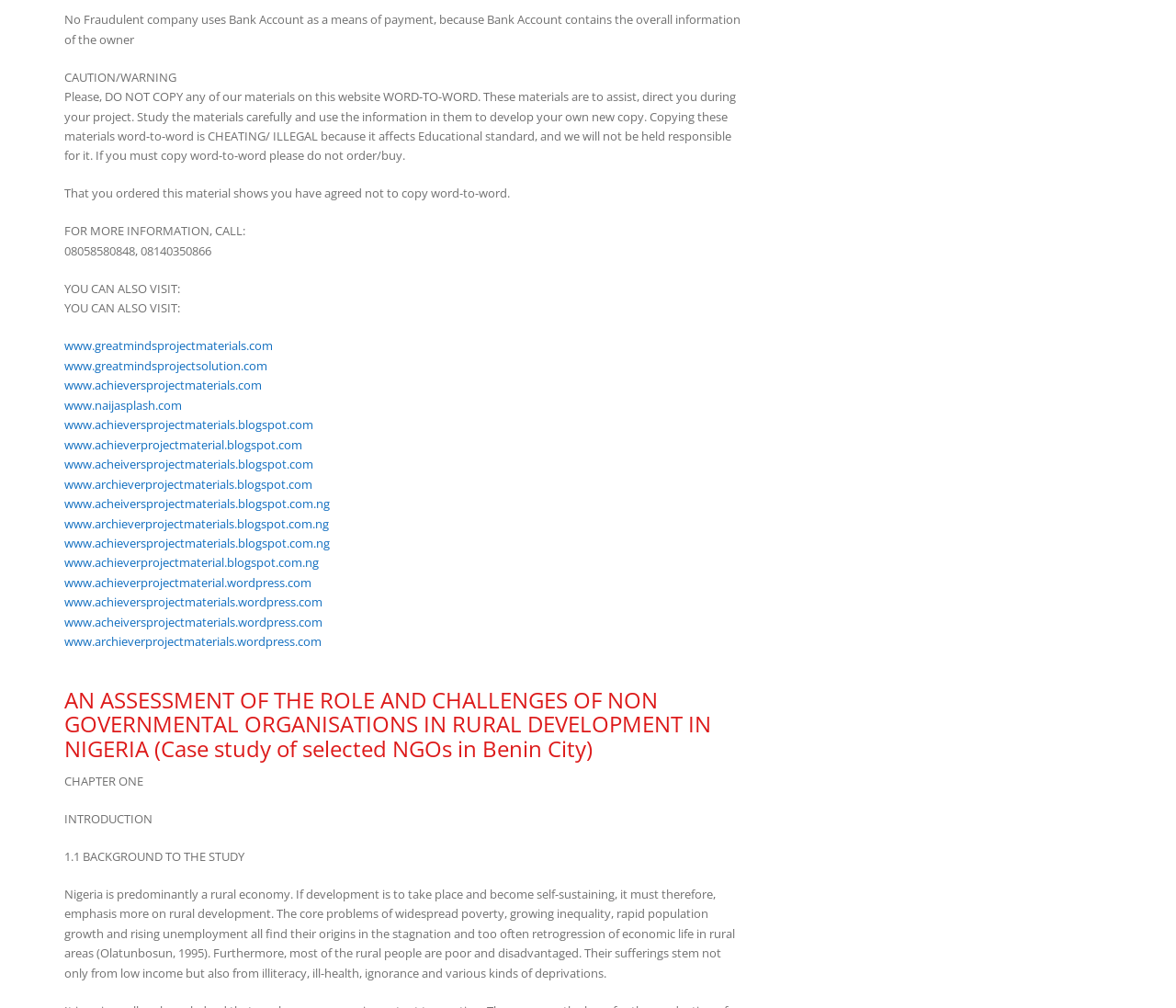Respond to the question below with a single word or phrase:
What is the warning about?

Fraudulent company